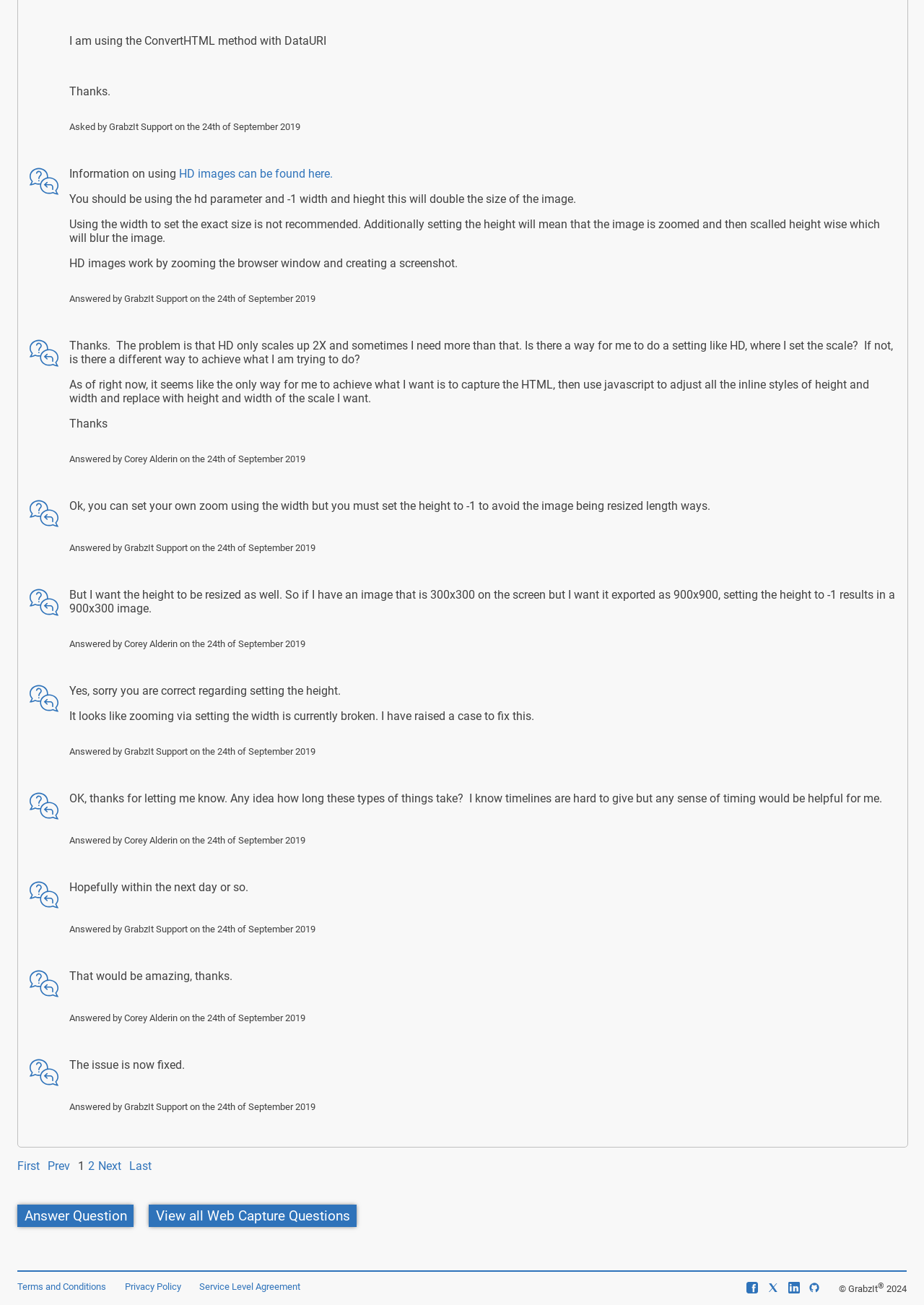Bounding box coordinates are specified in the format (top-left x, top-left y, bottom-right x, bottom-right y). All values are floating point numbers bounded between 0 and 1. Please provide the bounding box coordinate of the region this sentence describes: Next

[0.106, 0.888, 0.131, 0.899]